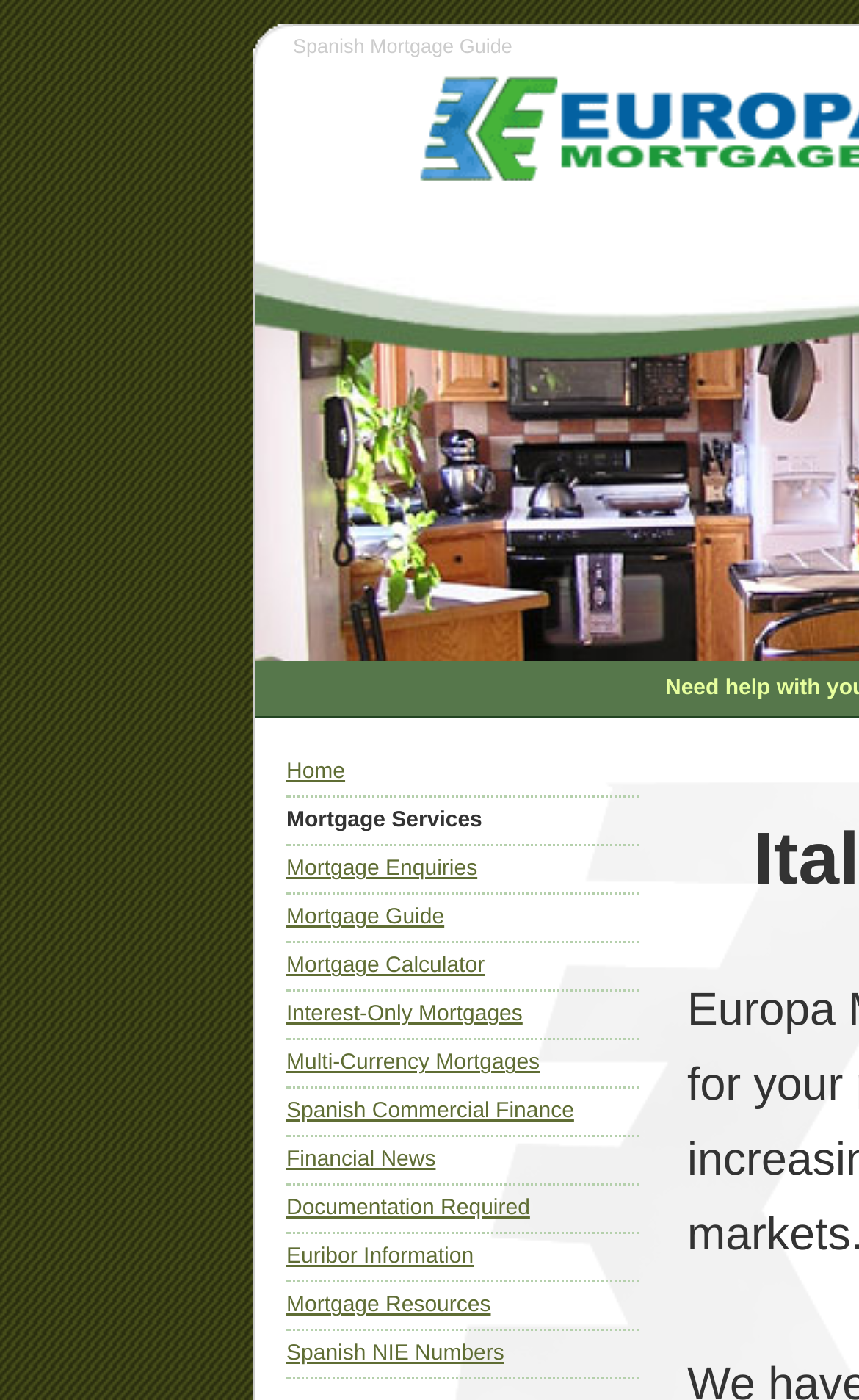Locate the bounding box coordinates of the element I should click to achieve the following instruction: "Use Mortgage Calculator".

[0.333, 0.682, 0.564, 0.699]